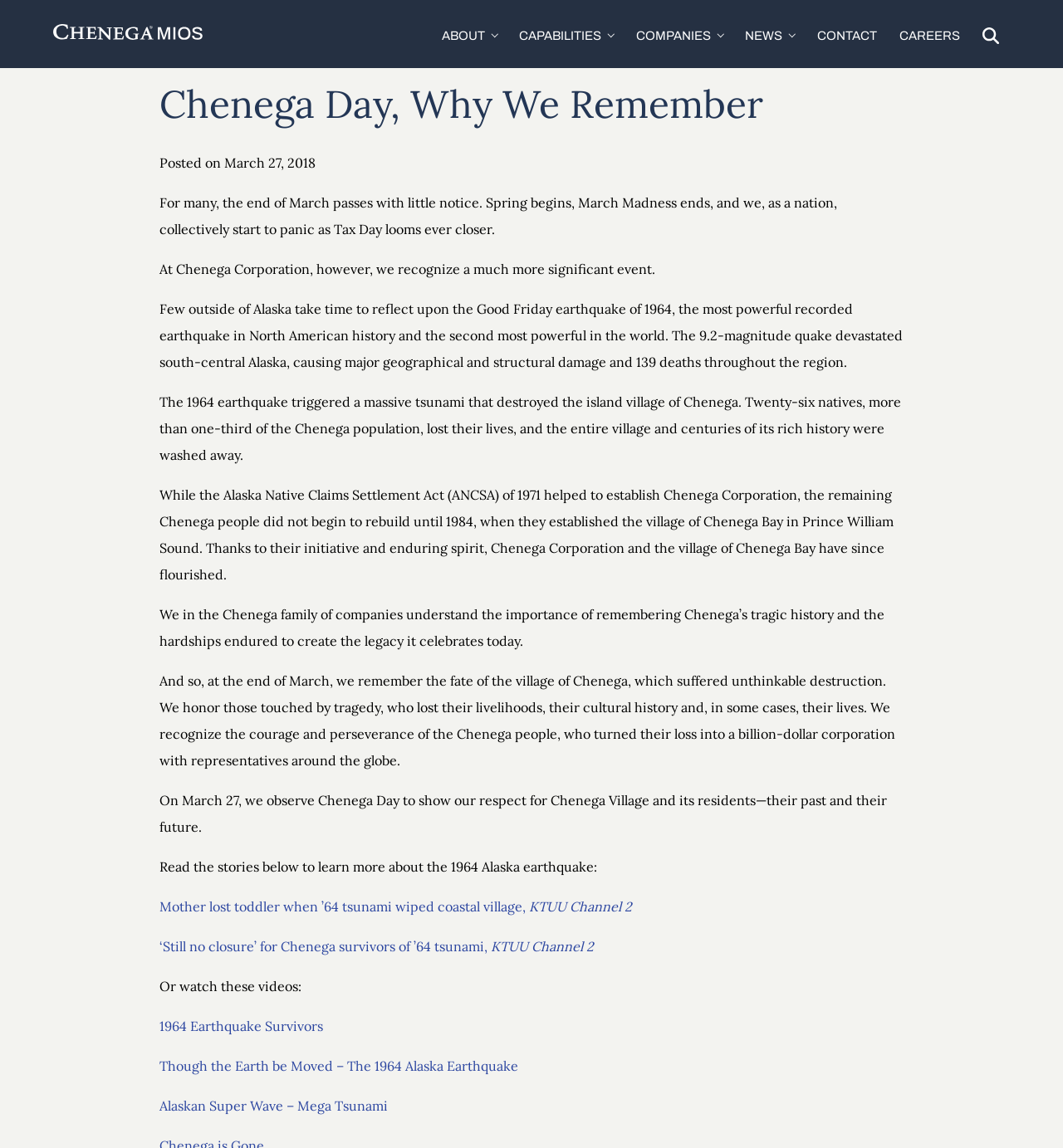How many natives lost their lives in the 1964 earthquake?
Using the image, provide a concise answer in one word or a short phrase.

26